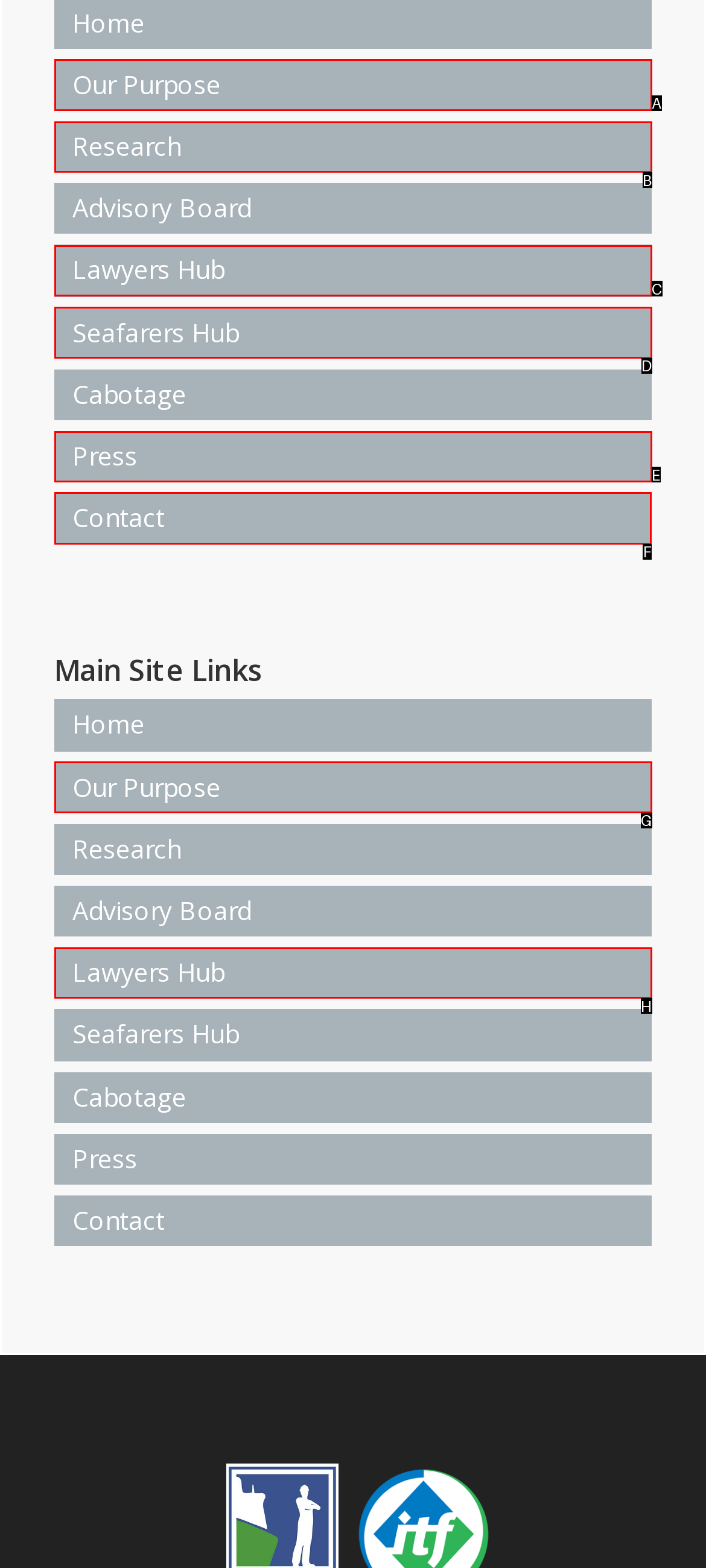Point out the option that needs to be clicked to fulfill the following instruction: contact us
Answer with the letter of the appropriate choice from the listed options.

F